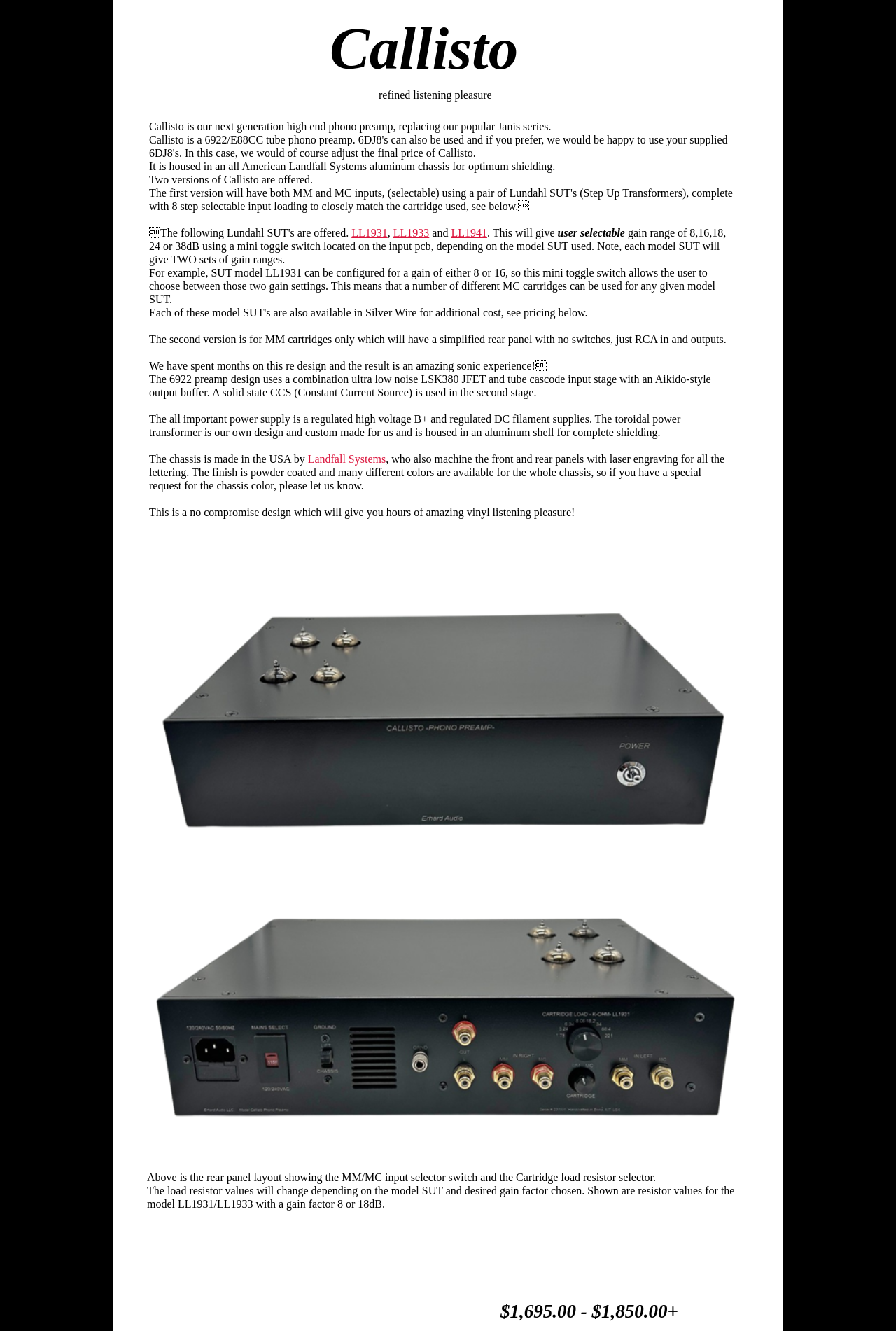Determine the bounding box of the UI element mentioned here: "LL1931". The coordinates must be in the format [left, top, right, bottom] with values ranging from 0 to 1.

[0.392, 0.17, 0.433, 0.179]